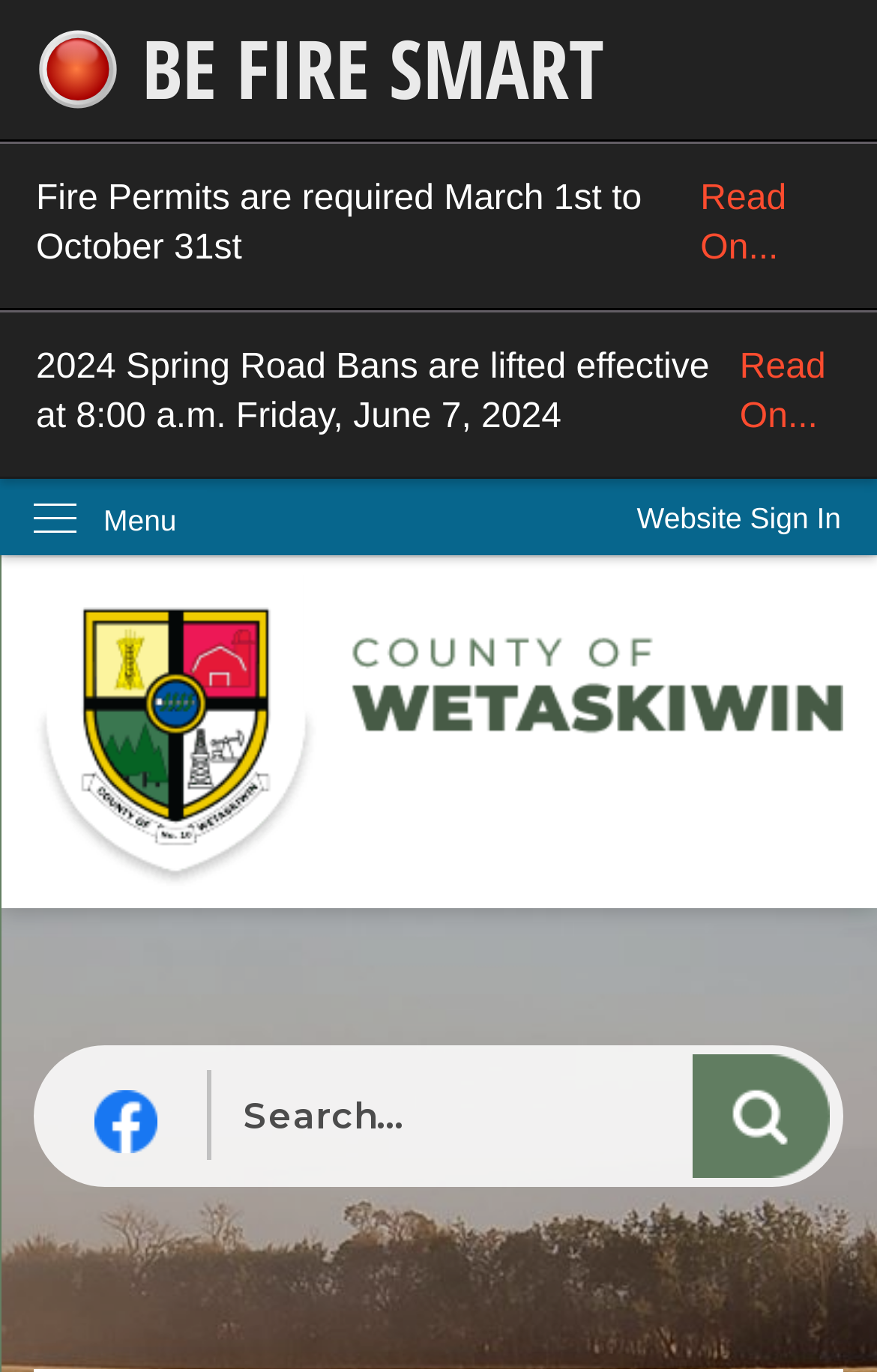Please indicate the bounding box coordinates for the clickable area to complete the following task: "Click the 'Skip to Main Content' link". The coordinates should be specified as four float numbers between 0 and 1, i.e., [left, top, right, bottom].

[0.0, 0.0, 0.044, 0.028]